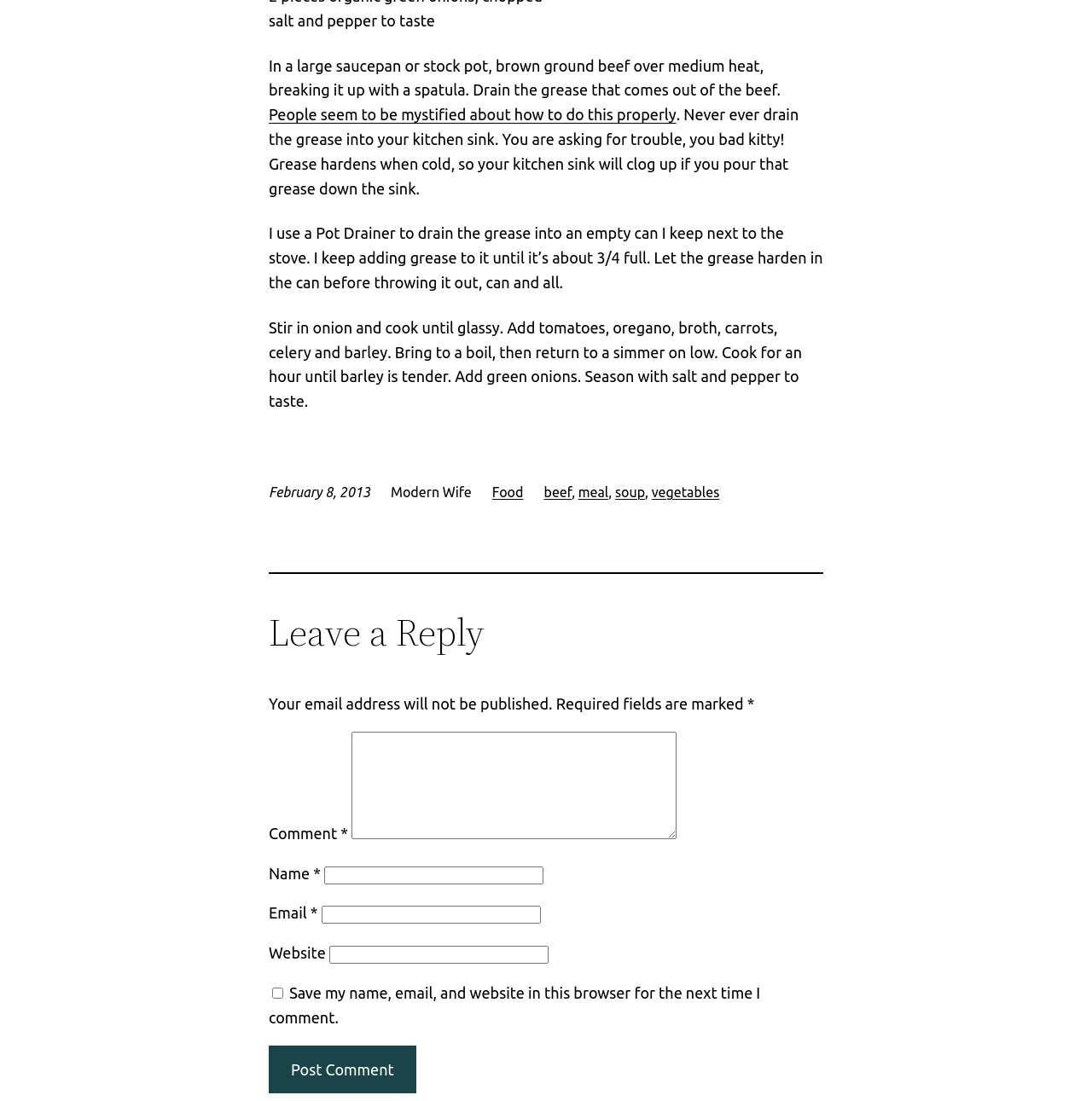Please determine the bounding box coordinates for the element that should be clicked to follow these instructions: "Click the Post Comment button".

[0.246, 0.949, 0.381, 0.993]